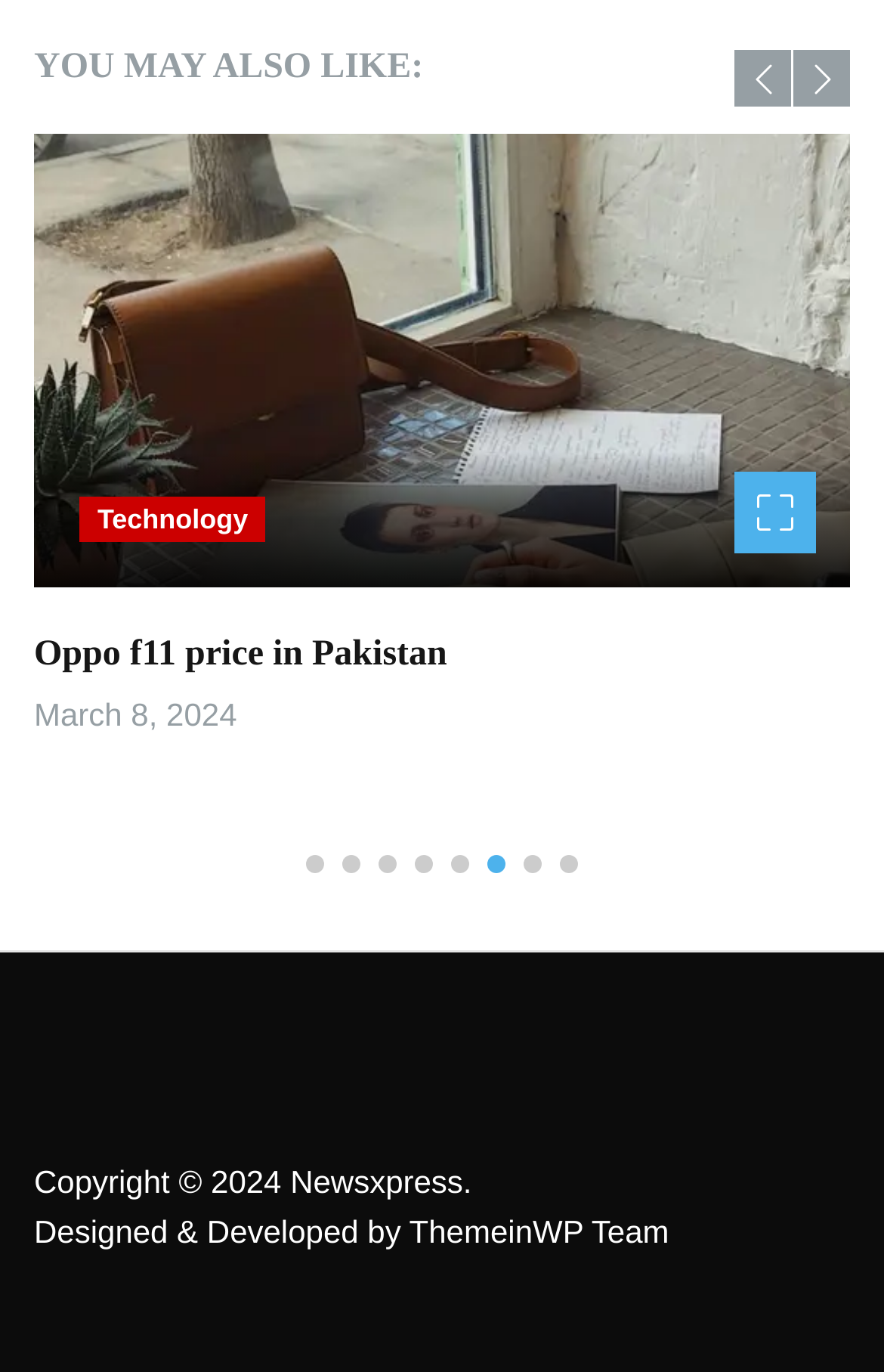Can you identify the bounding box coordinates of the clickable region needed to carry out this instruction: 'Go to slide 1'? The coordinates should be four float numbers within the range of 0 to 1, stated as [left, top, right, bottom].

[0.346, 0.622, 0.367, 0.636]